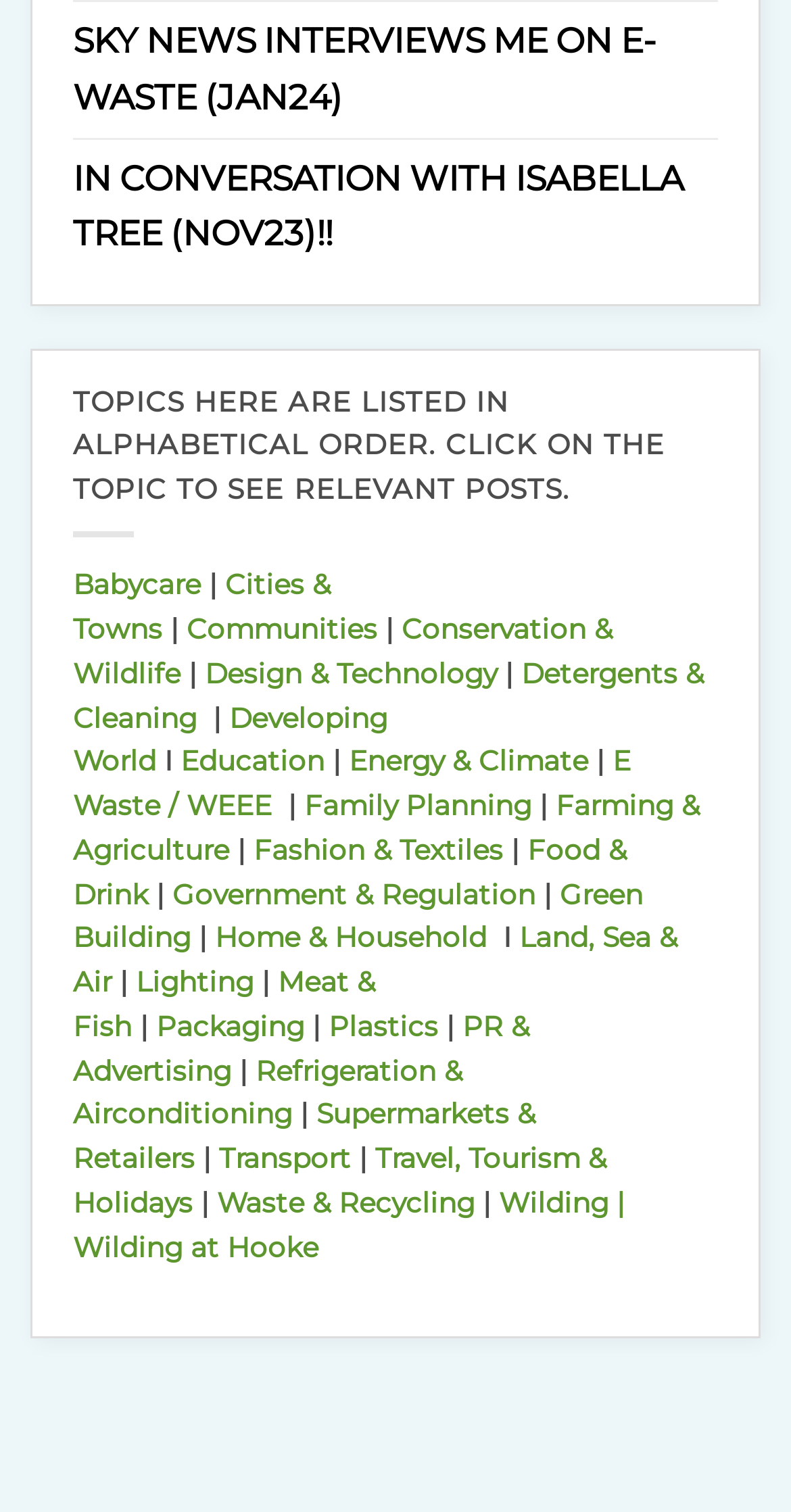Determine the bounding box coordinates of the region to click in order to accomplish the following instruction: "Read the interview 'SKY NEWS INTERVIEWS ME ON E-WASTE (JAN24)'". Provide the coordinates as four float numbers between 0 and 1, specifically [left, top, right, bottom].

[0.092, 0.002, 0.908, 0.091]